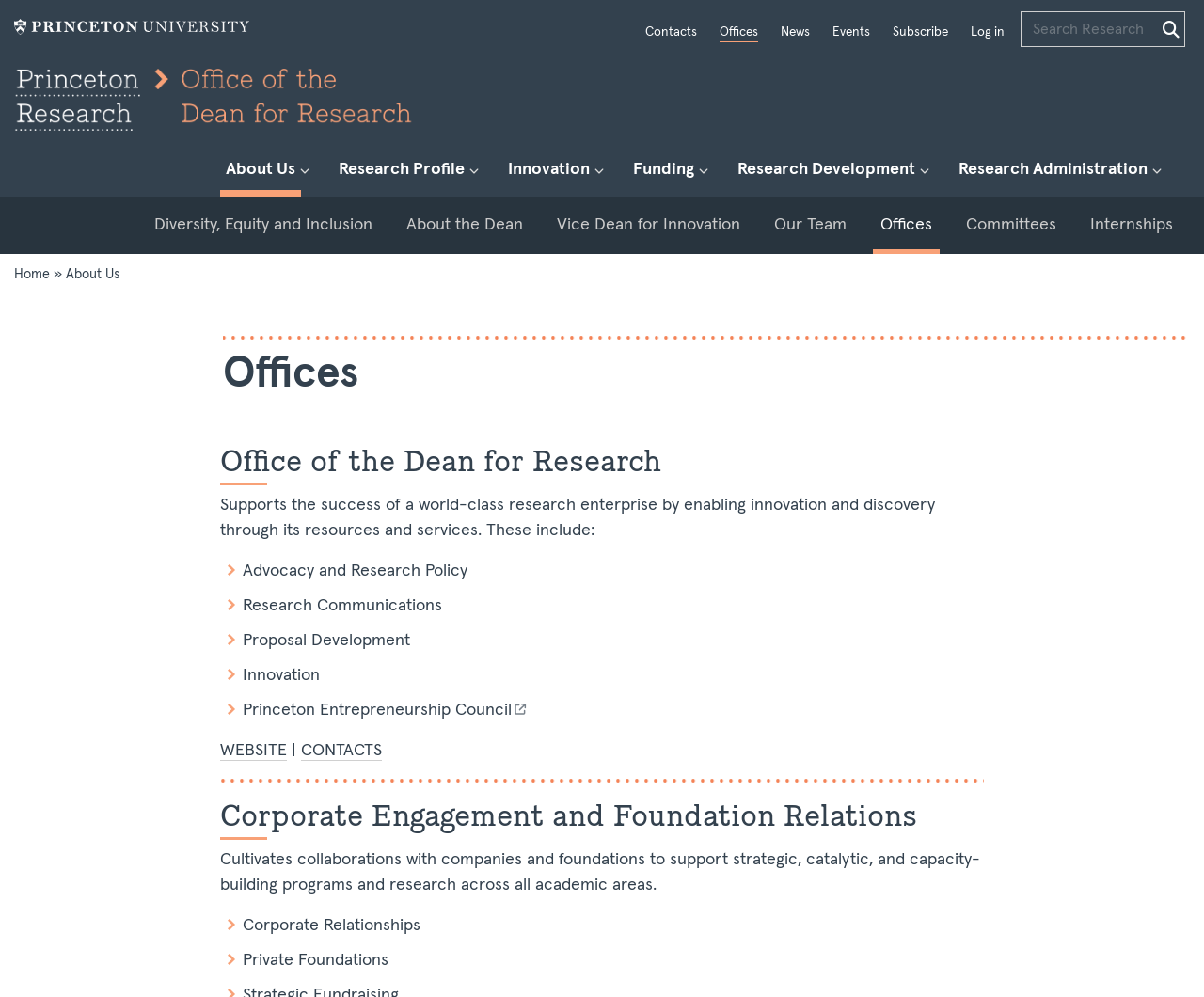What is the name of the council related to entrepreneurship?
Please provide a comprehensive and detailed answer to the question.

I found the answer by looking at the link 'Princeton Entrepreneurship Council (Link is external)' under the heading 'Office of the Dean for Research', which suggests that the council is related to entrepreneurship.